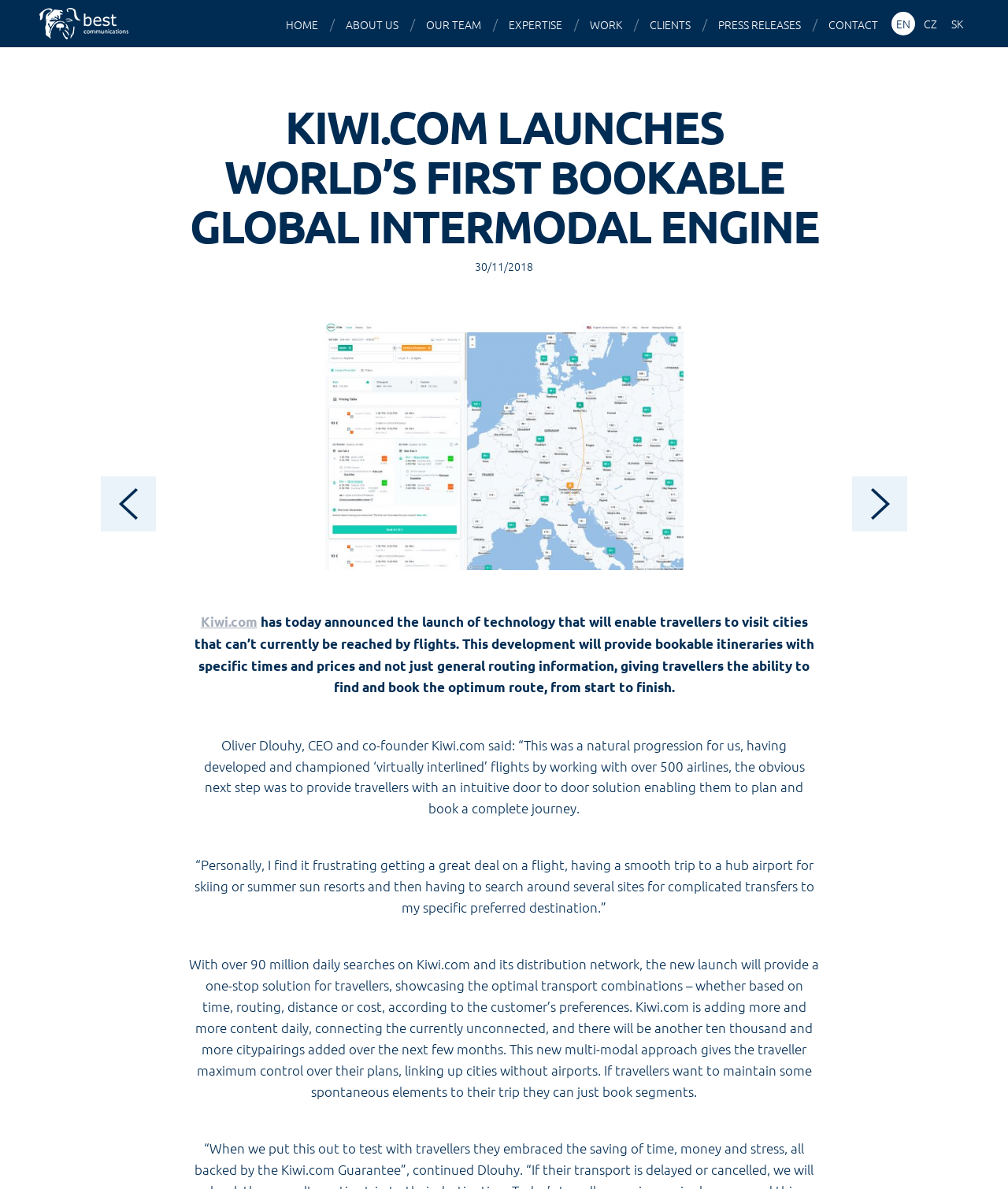Using the description "Best Communications", predict the bounding box of the relevant HTML element.

[0.039, 0.007, 0.131, 0.033]